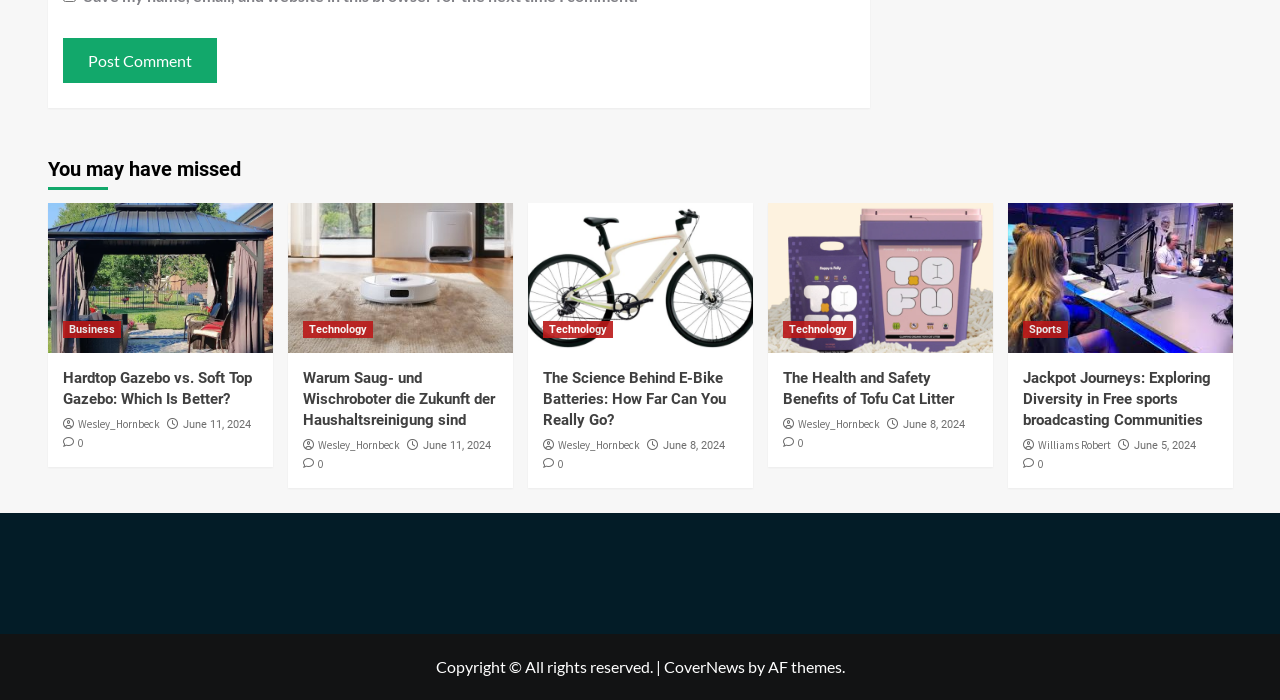Determine the bounding box coordinates of the region that needs to be clicked to achieve the task: "Enter email address".

None